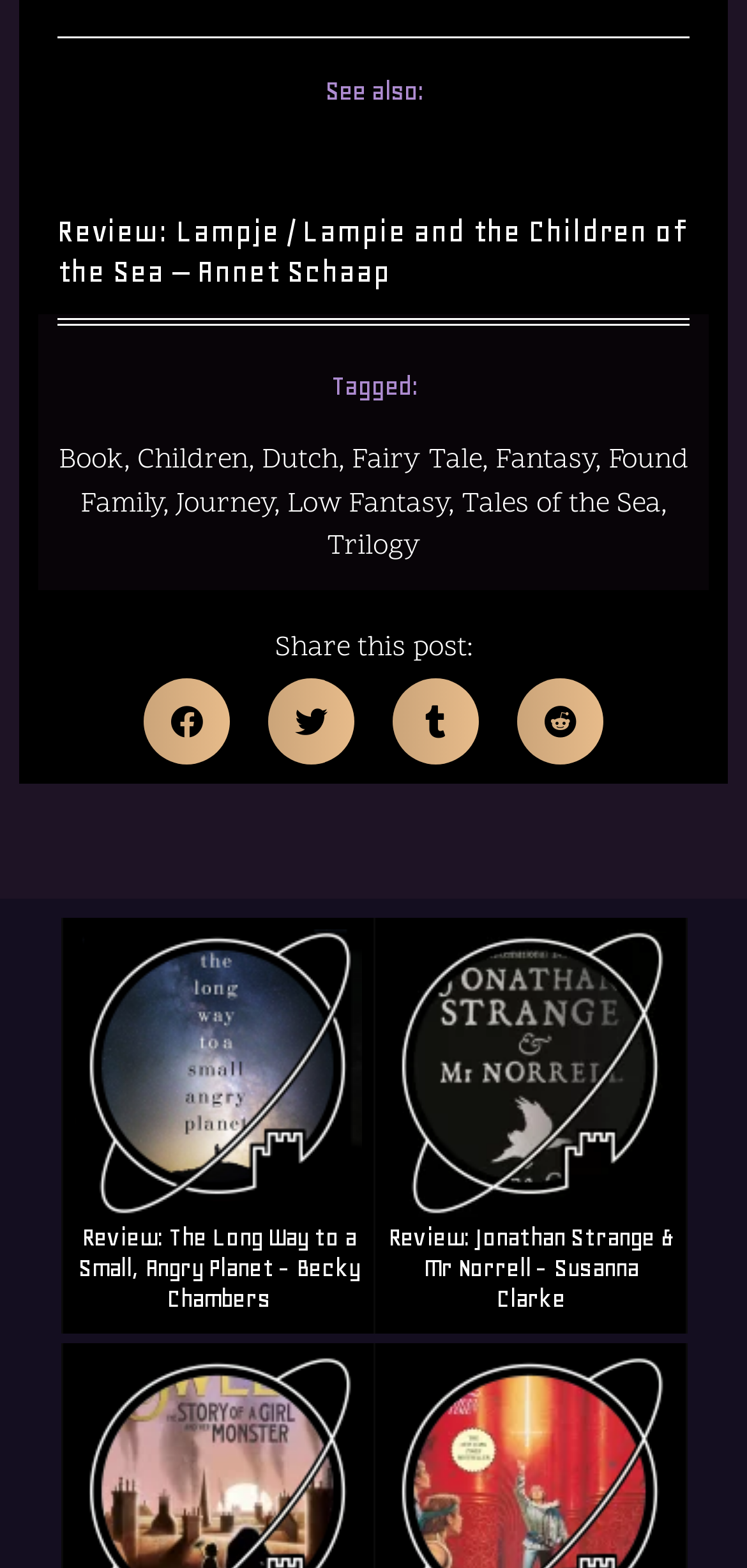Give a concise answer using one word or a phrase to the following question:
Who is the author of the second review?

Susanna Clarke